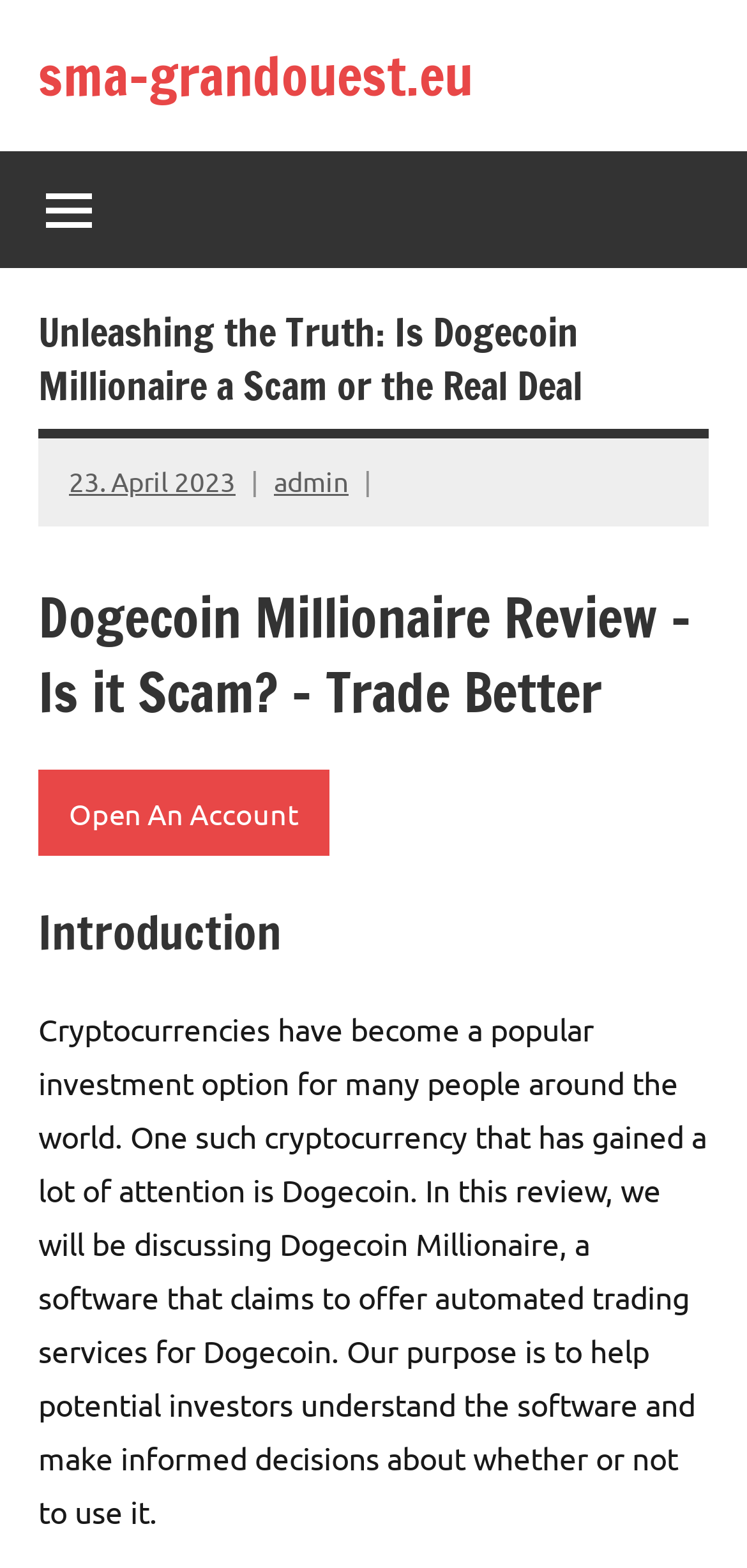Determine the bounding box for the described HTML element: "presentation of the survey conclusions". Ensure the coordinates are four float numbers between 0 and 1 in the format [left, top, right, bottom].

None